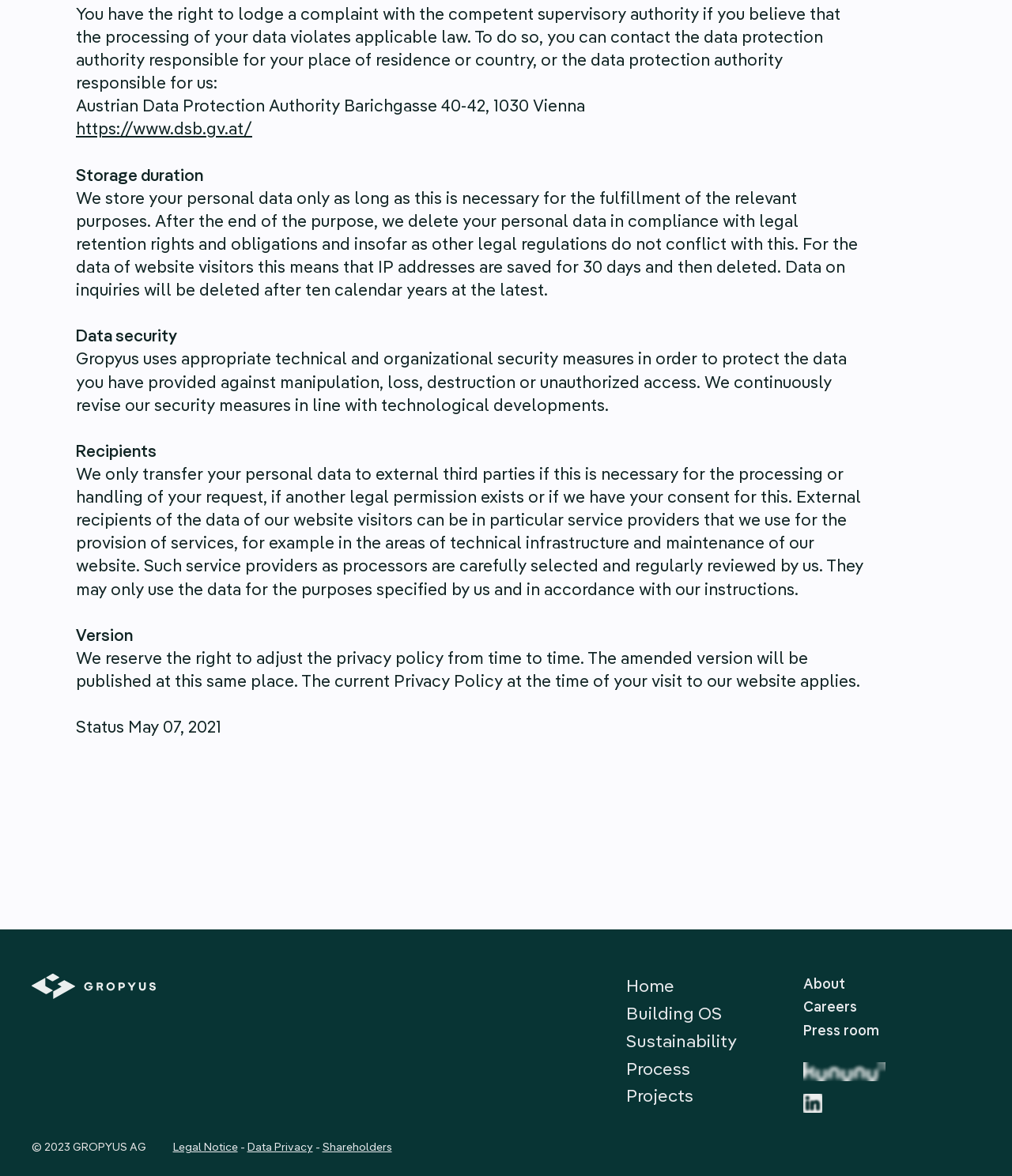Determine the bounding box for the described UI element: "Shareholders".

[0.318, 0.971, 0.387, 0.98]